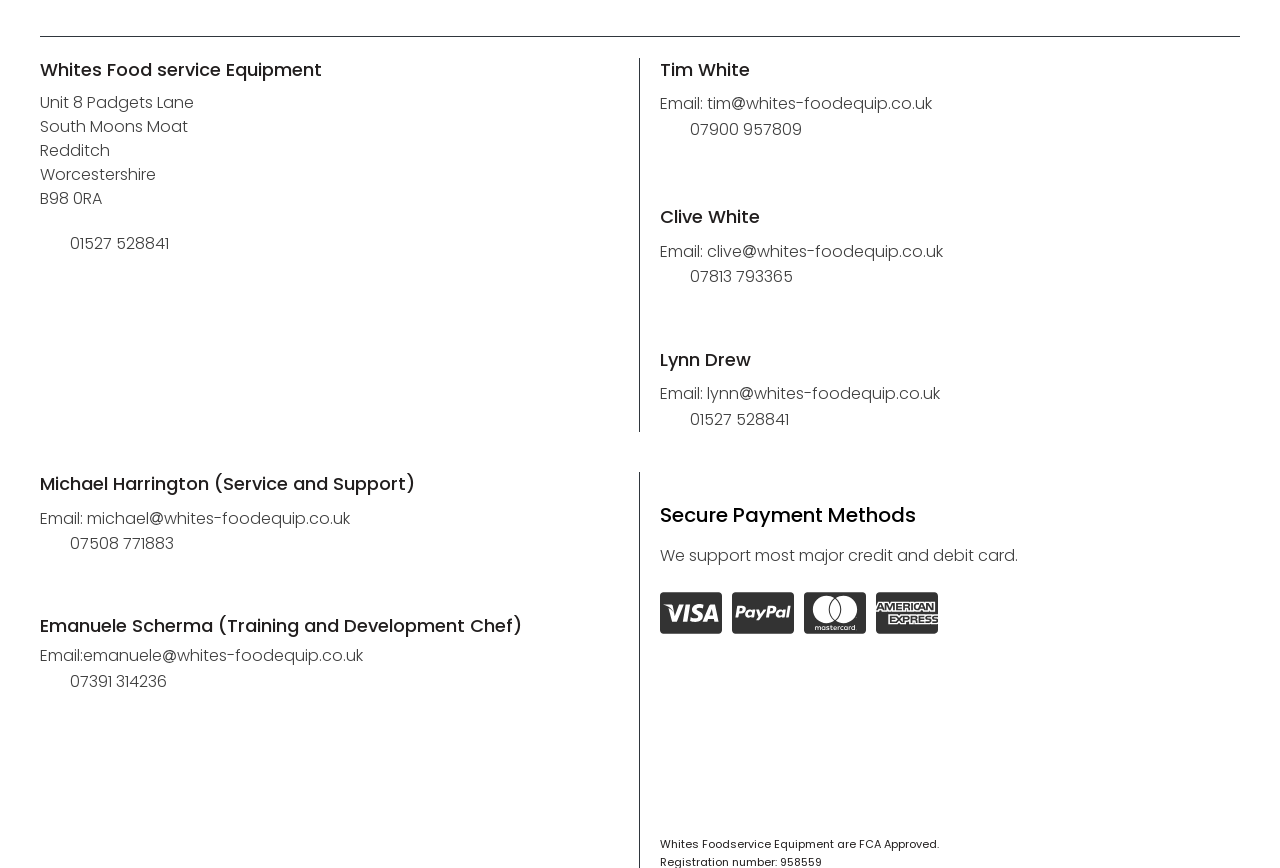Who is the Training and Development Chef? Look at the image and give a one-word or short phrase answer.

Emanuele Scherma